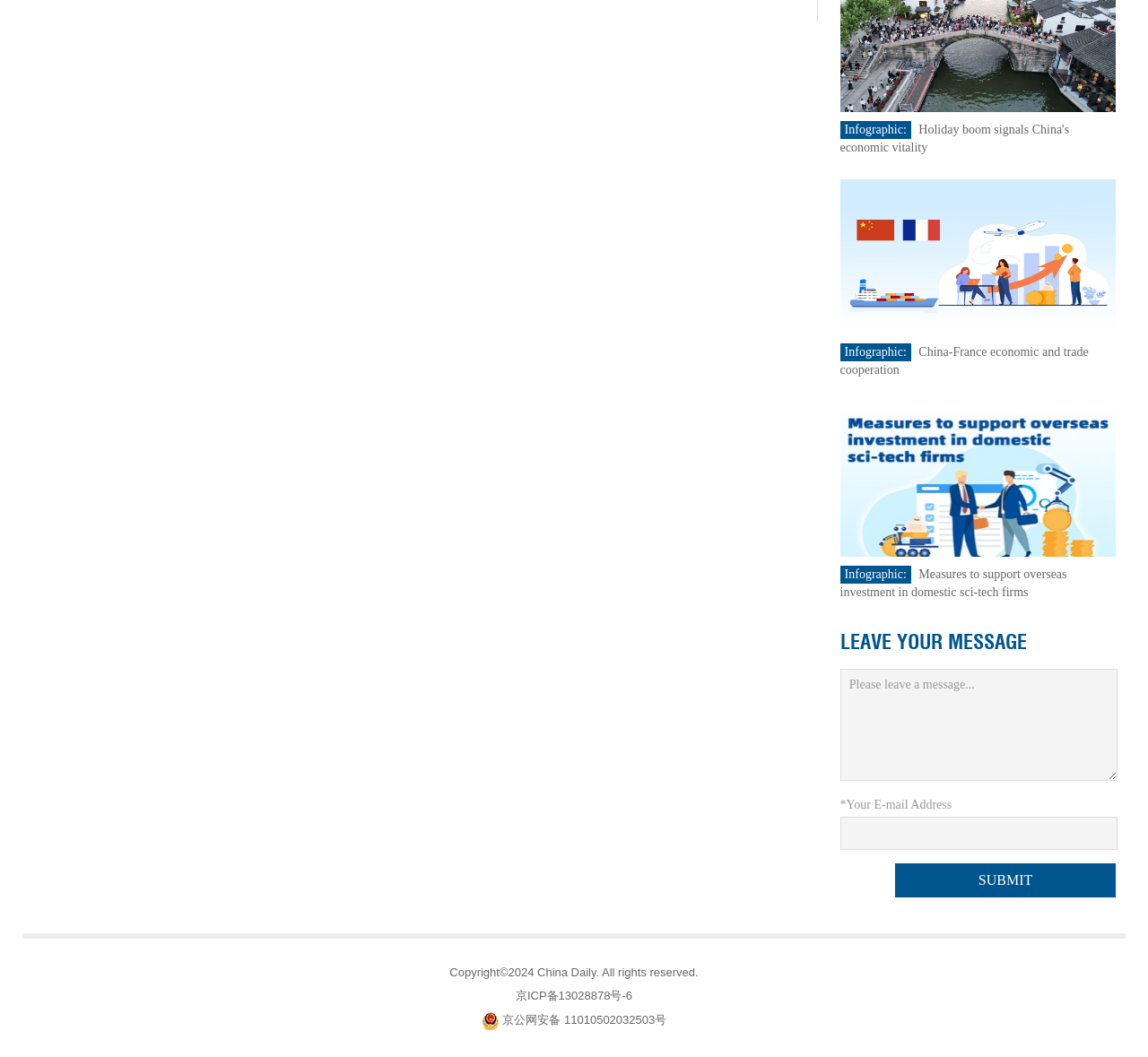Using the provided element description: "parent_node: *Your E-mail Address", determine the bounding box coordinates of the corresponding UI element in the screenshot.

[0.732, 0.773, 0.973, 0.804]